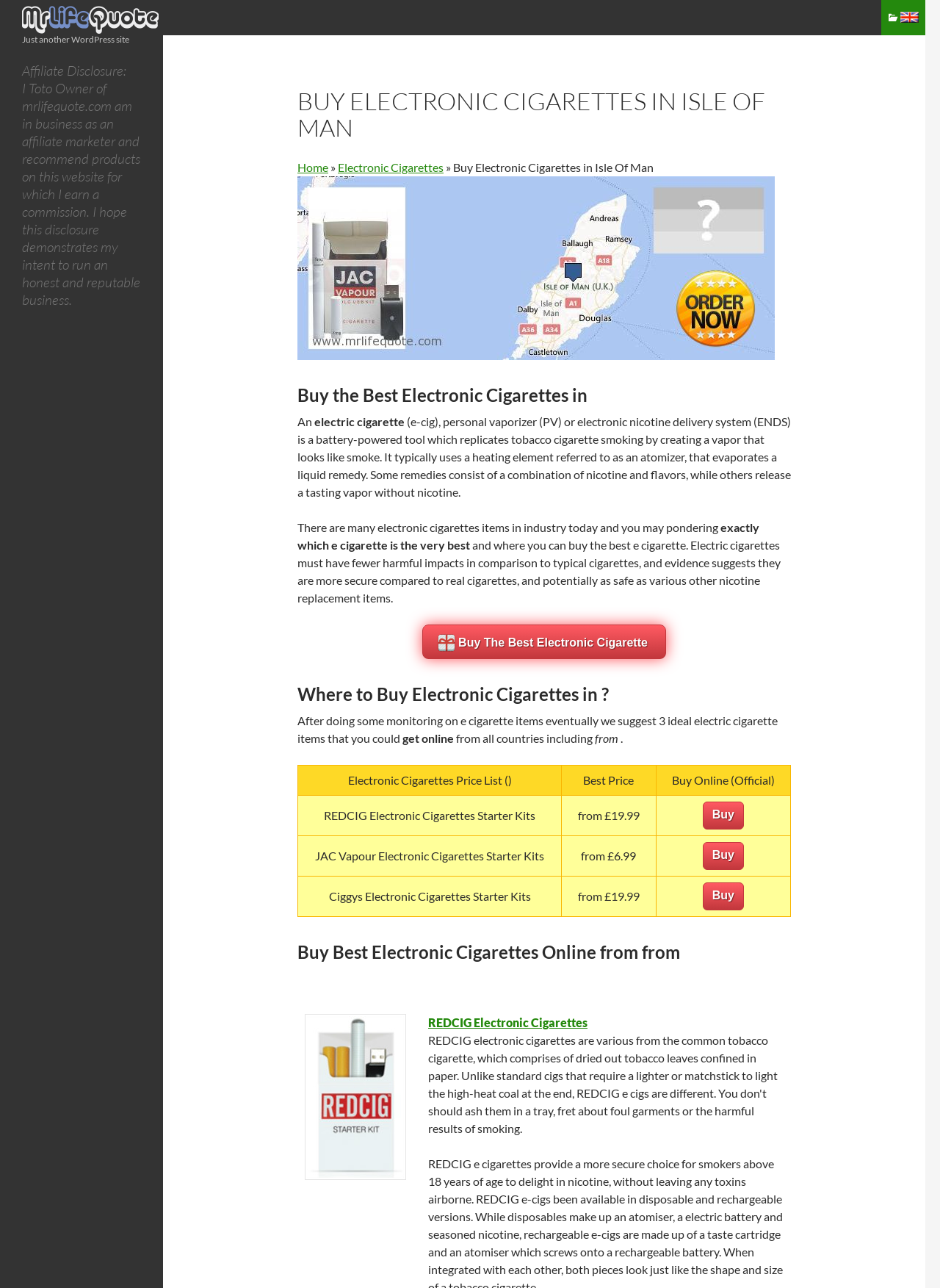Give the bounding box coordinates for the element described by: "Electronic Cigarettes".

[0.359, 0.124, 0.472, 0.135]